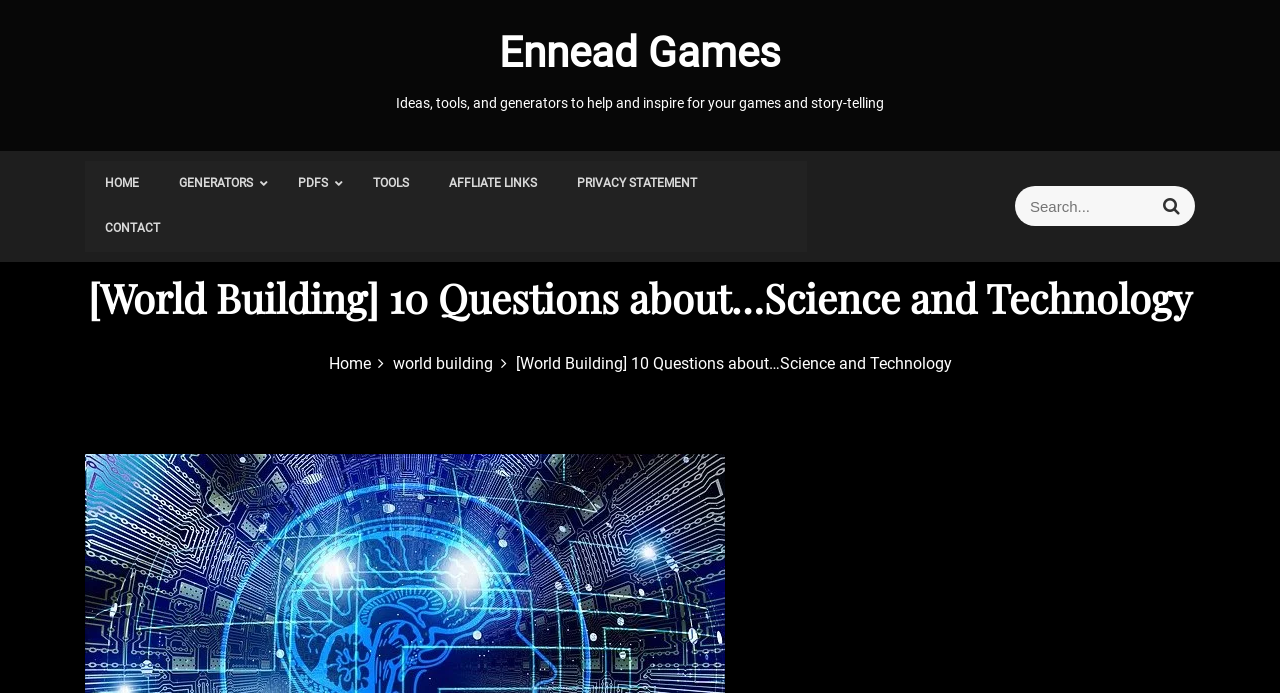Please determine the headline of the webpage and provide its content.

[World Building] 10 Questions about…Science and Technology